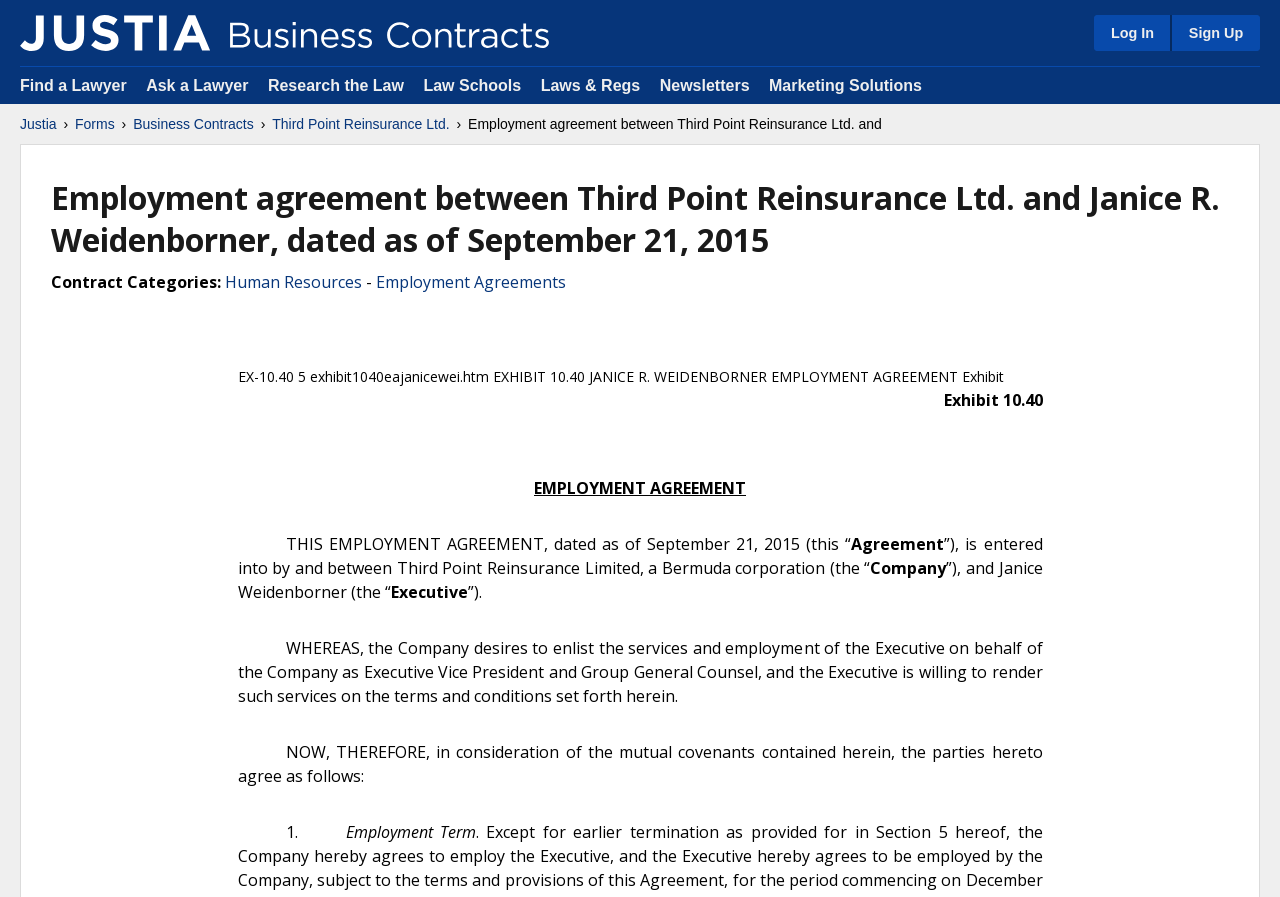Identify the bounding box coordinates of the element that should be clicked to fulfill this task: "Click on Business Contracts". The coordinates should be provided as four float numbers between 0 and 1, i.e., [left, top, right, bottom].

[0.104, 0.127, 0.198, 0.149]